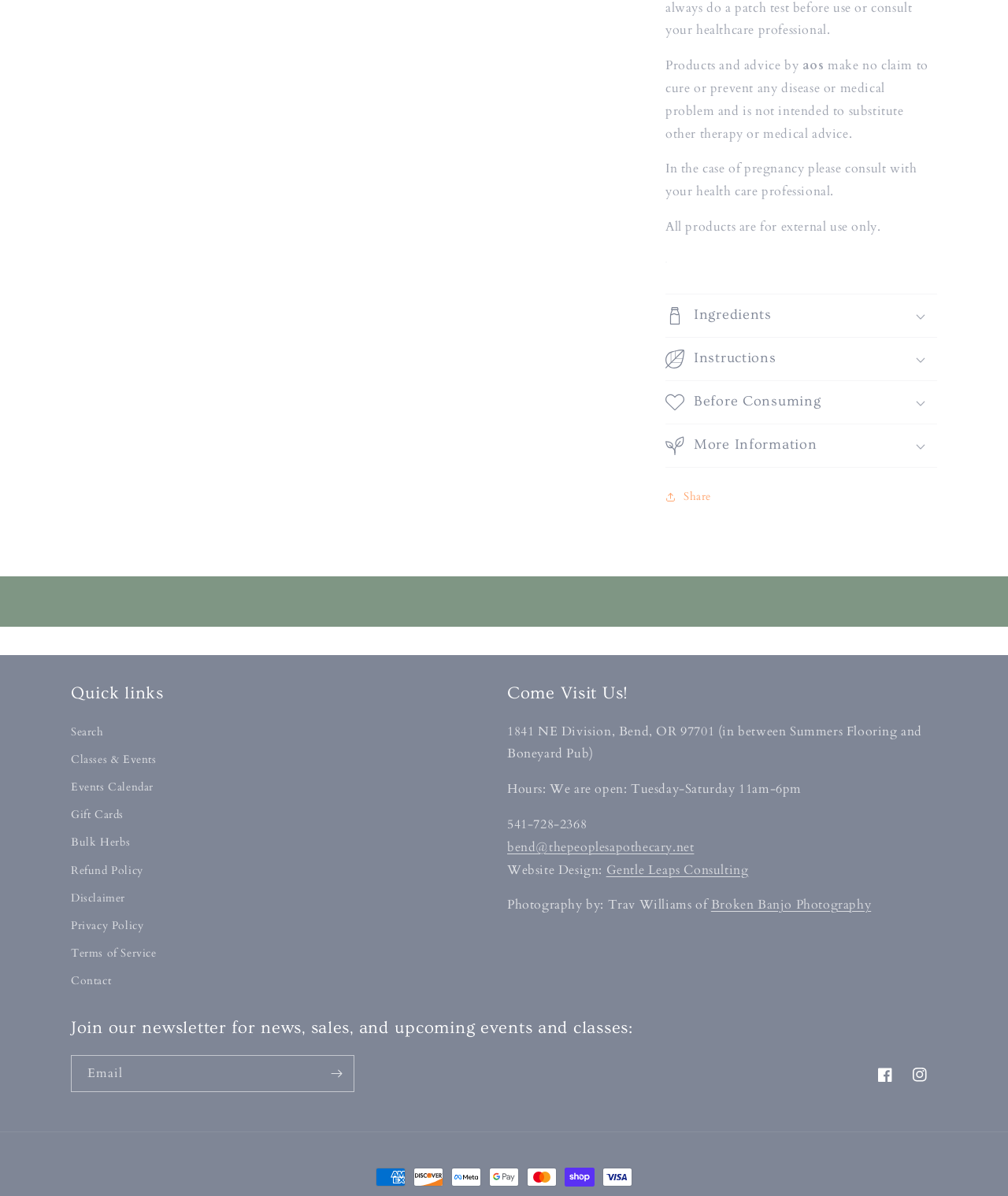Please indicate the bounding box coordinates of the element's region to be clicked to achieve the instruction: "Click the 'Search' link". Provide the coordinates as four float numbers between 0 and 1, i.e., [left, top, right, bottom].

[0.07, 0.603, 0.103, 0.623]